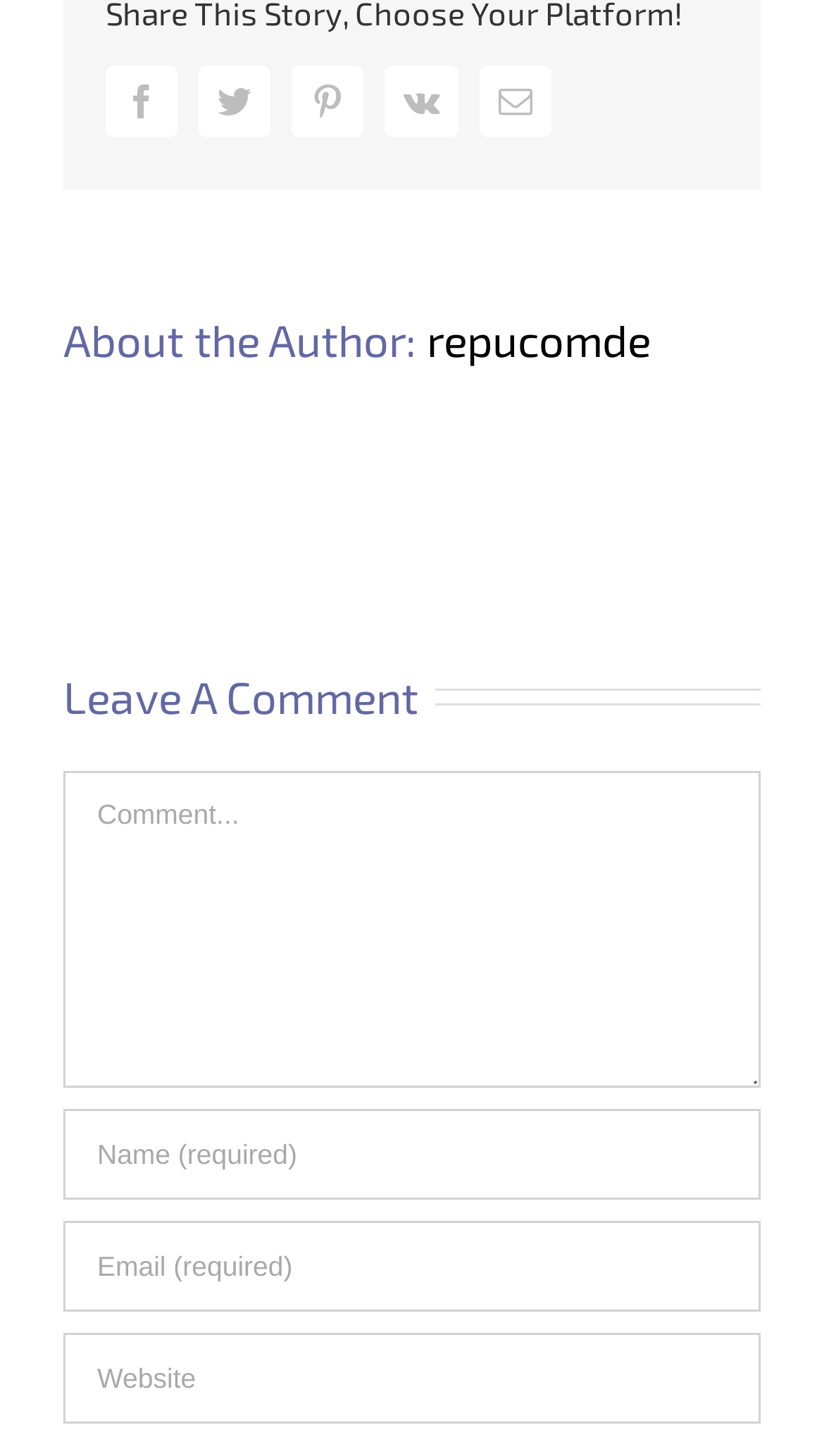Find the bounding box coordinates of the clickable element required to execute the following instruction: "Contact via email". Provide the coordinates as four float numbers between 0 and 1, i.e., [left, top, right, bottom].

[0.582, 0.045, 0.669, 0.095]